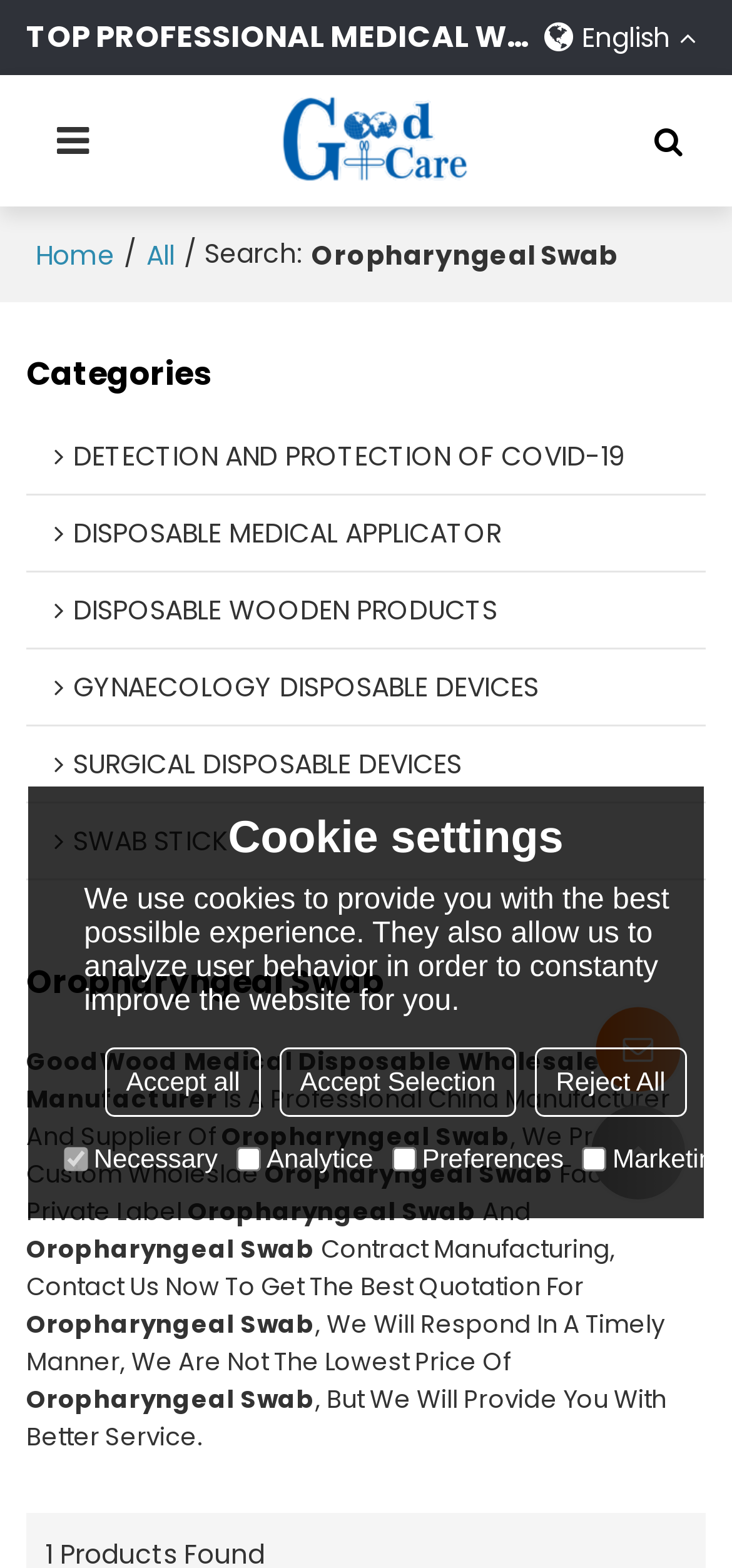What is the name of the product that the company specializes in?
Provide a detailed answer to the question using information from the image.

I found the product name by looking at the heading elements on the webpage, which repeatedly mention 'Oropharyngeal Swab', indicating that it is the main product of the company.